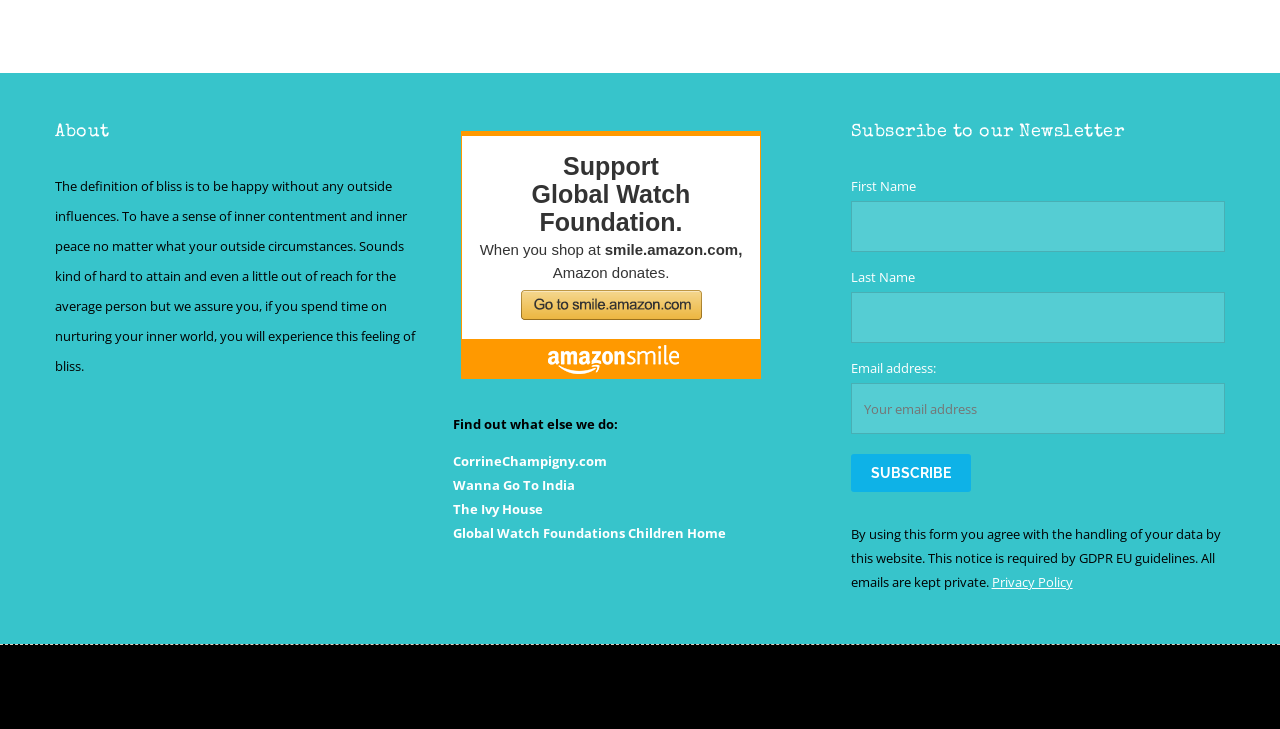Predict the bounding box of the UI element based on the description: "CorrineChampigny.com". The coordinates should be four float numbers between 0 and 1, formatted as [left, top, right, bottom].

[0.354, 0.62, 0.474, 0.644]